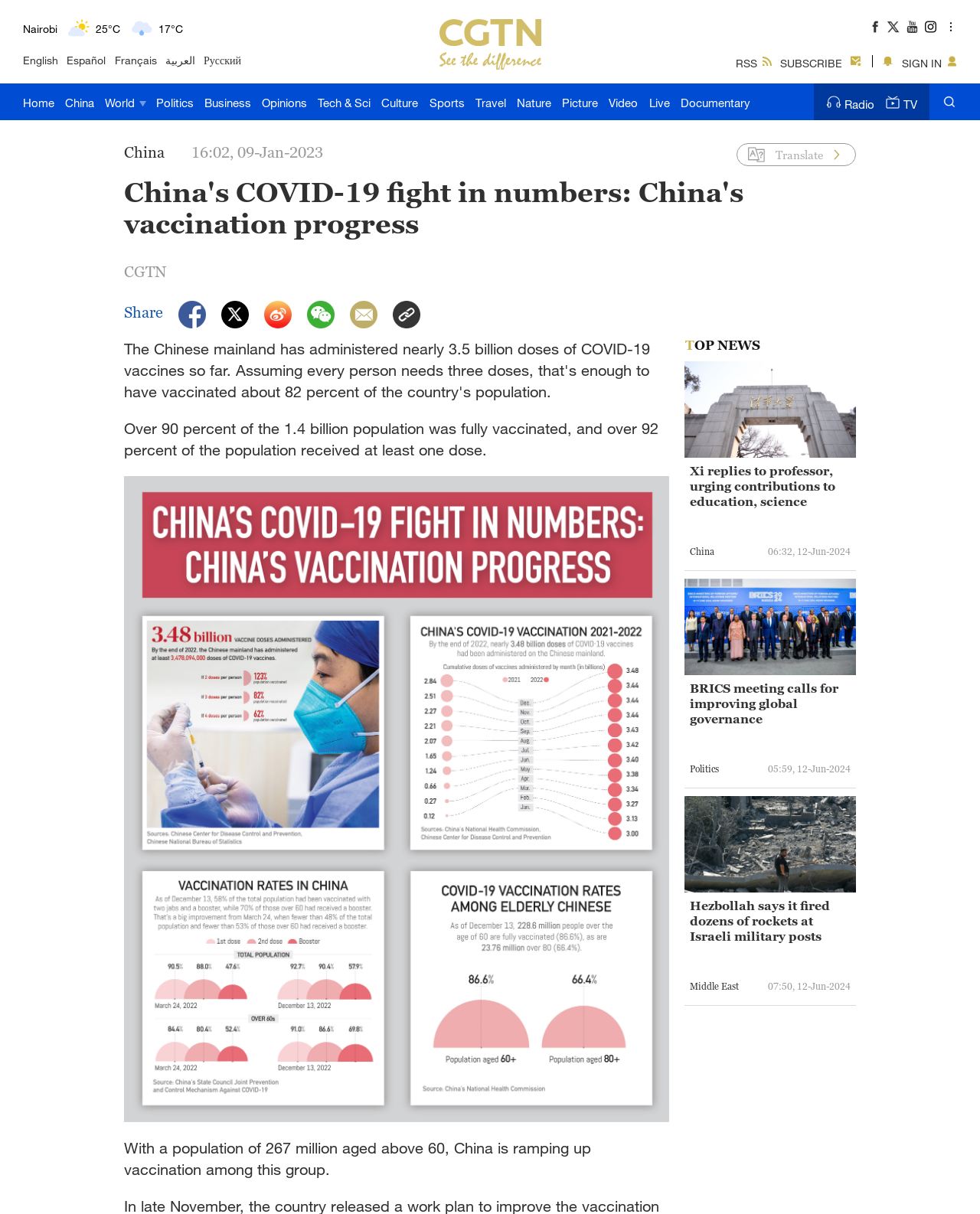Bounding box coordinates are to be given in the format (top-left x, top-left y, bottom-right x, bottom-right y). All values must be floating point numbers between 0 and 1. Provide the bounding box coordinate for the UI element described as: Français

[0.117, 0.044, 0.16, 0.056]